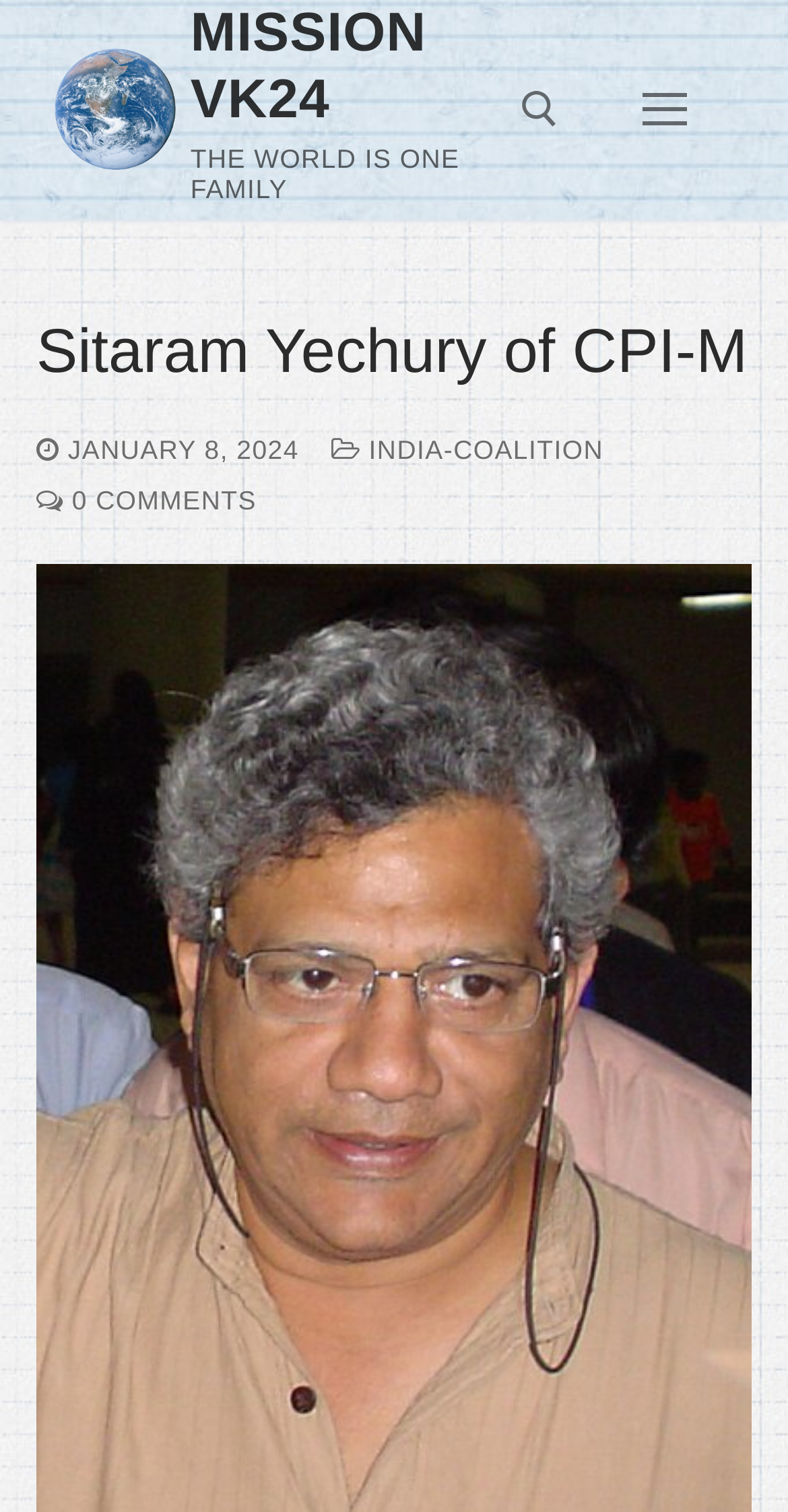Please identify the bounding box coordinates of the element I should click to complete this instruction: 'go to Mission VK24'. The coordinates should be given as four float numbers between 0 and 1, like this: [left, top, right, bottom].

[0.069, 0.0, 0.224, 0.145]